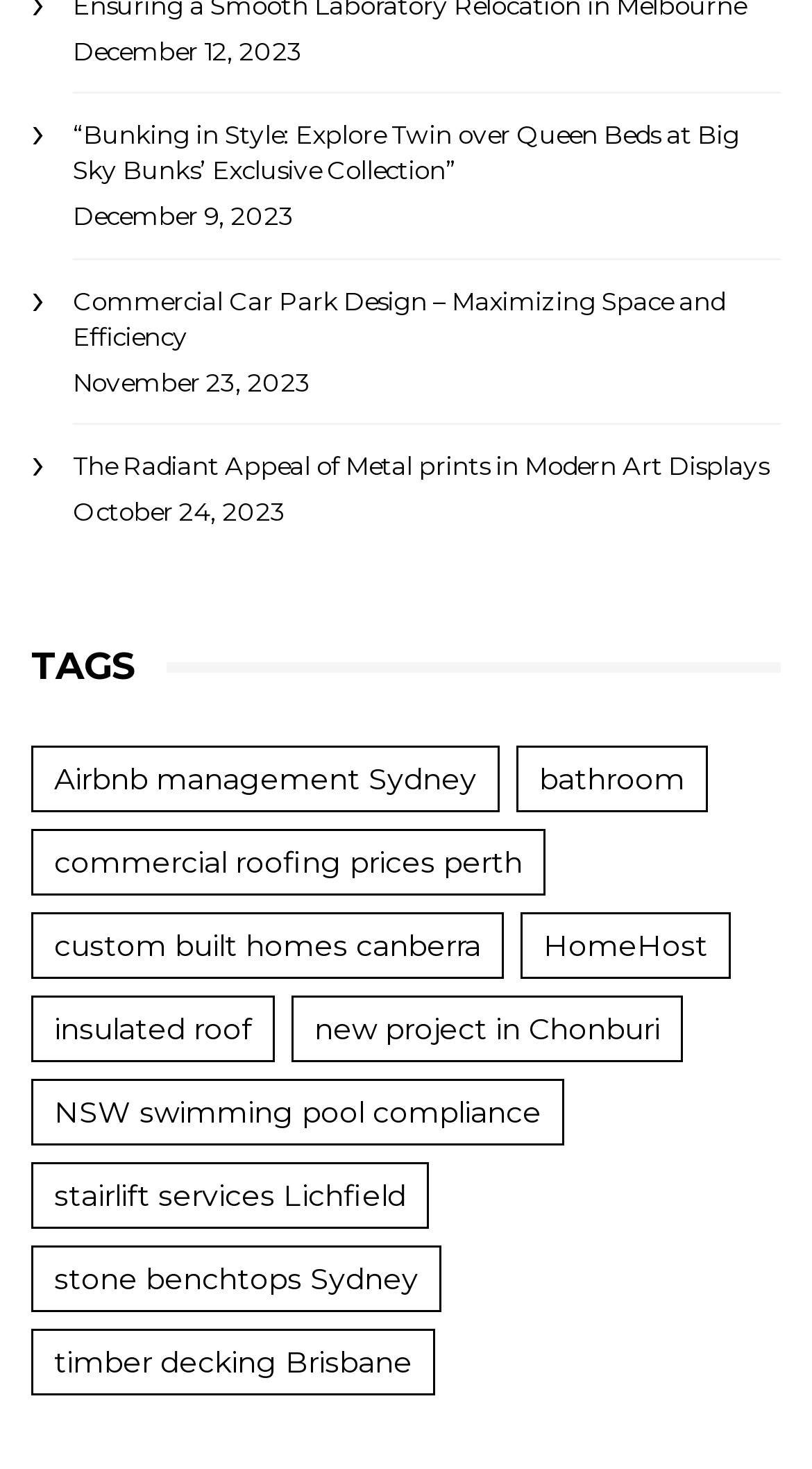Determine the bounding box coordinates for the area you should click to complete the following instruction: "Read '12 responses to “Conversations at the Bar with Melissa Brayden”'".

None